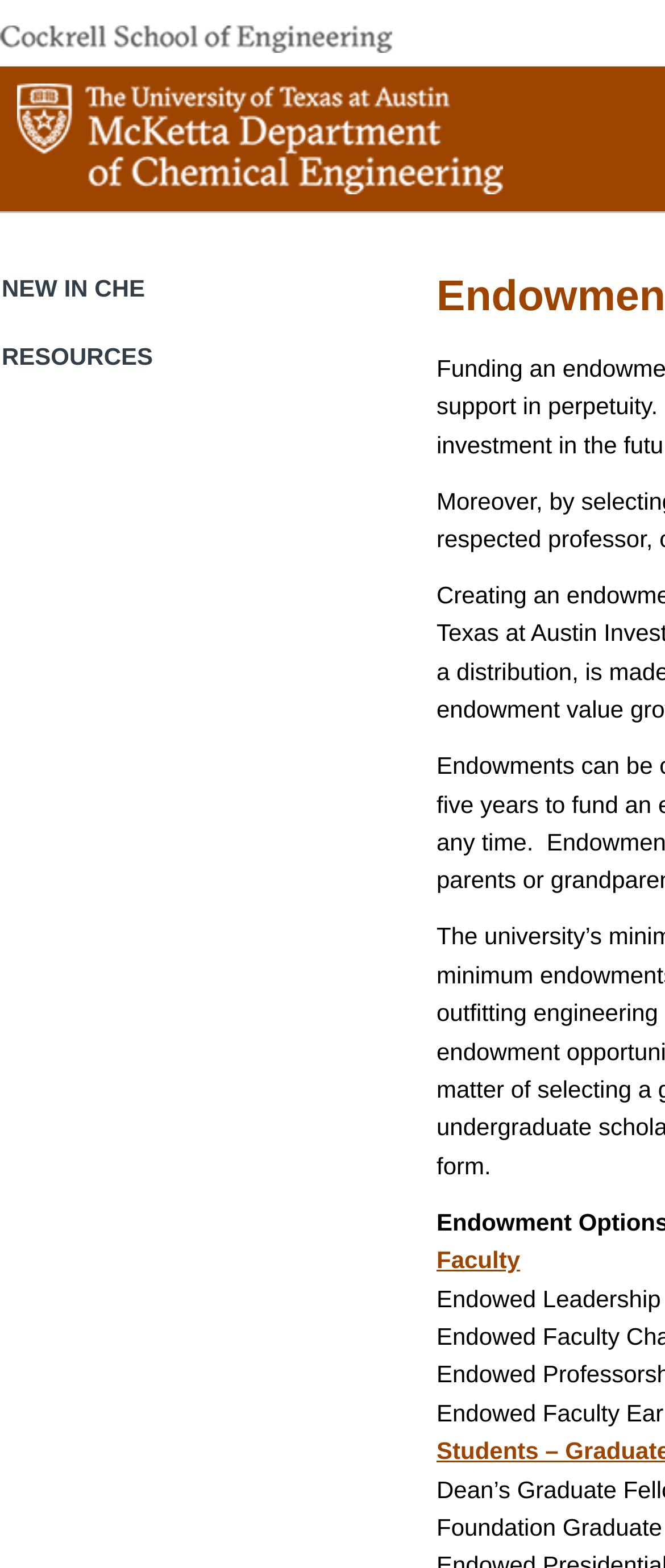Locate the bounding box of the UI element with the following description: "Faculty".

[0.656, 0.795, 0.782, 0.812]